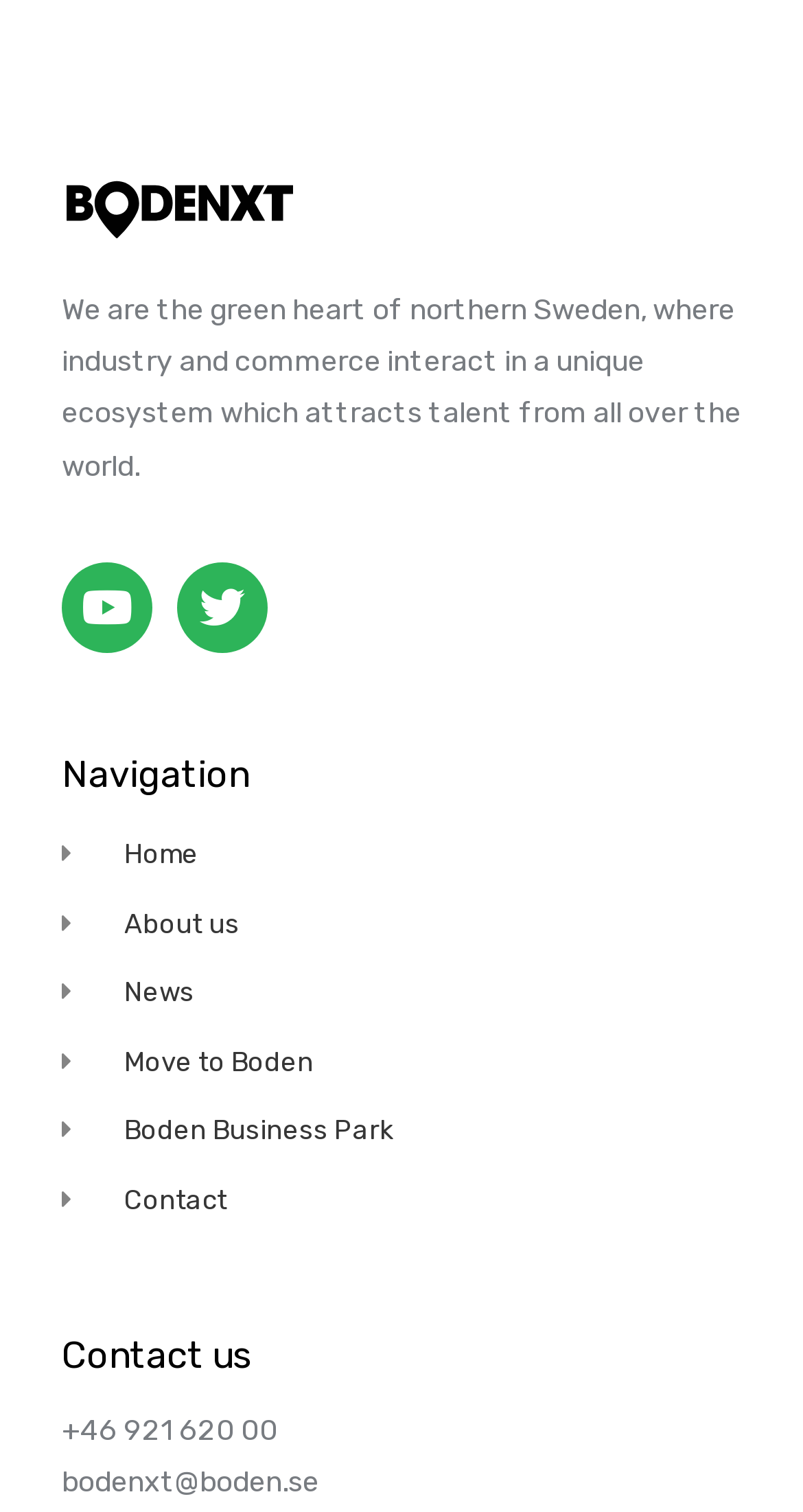Please locate the bounding box coordinates of the region I need to click to follow this instruction: "Send an email to bodenxt@boden.se".

[0.077, 0.969, 0.397, 0.992]